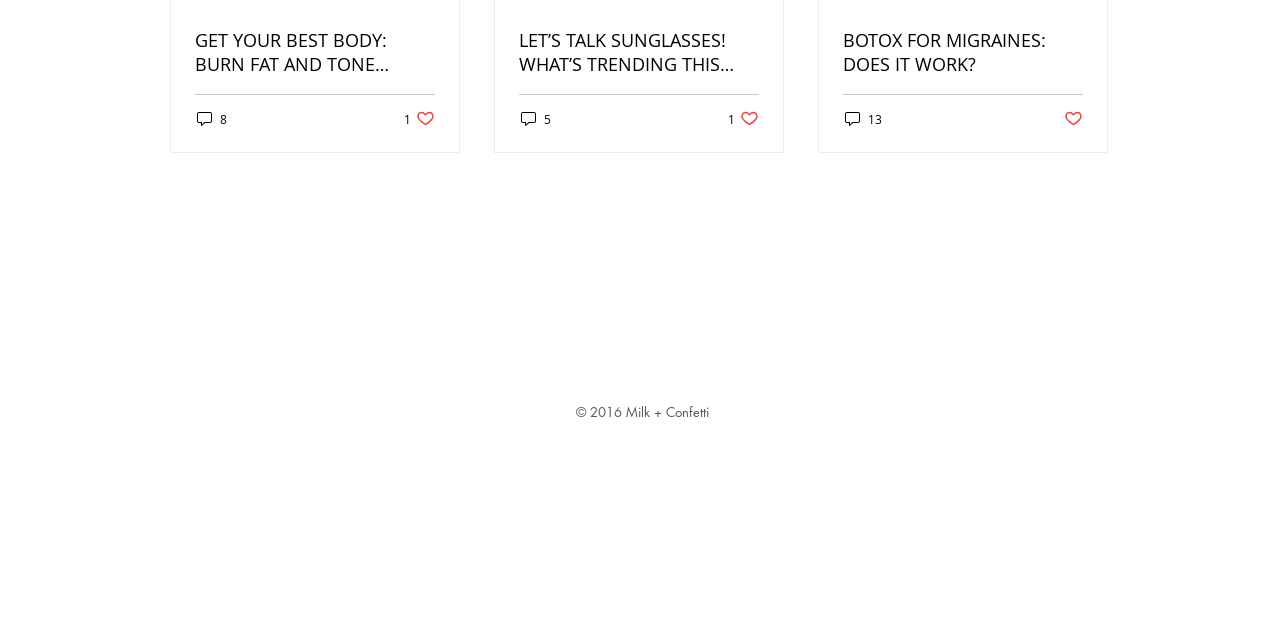Identify the bounding box coordinates of the area that should be clicked in order to complete the given instruction: "Follow on Instagram". The bounding box coordinates should be four float numbers between 0 and 1, i.e., [left, top, right, bottom].

[0.521, 0.429, 0.548, 0.483]